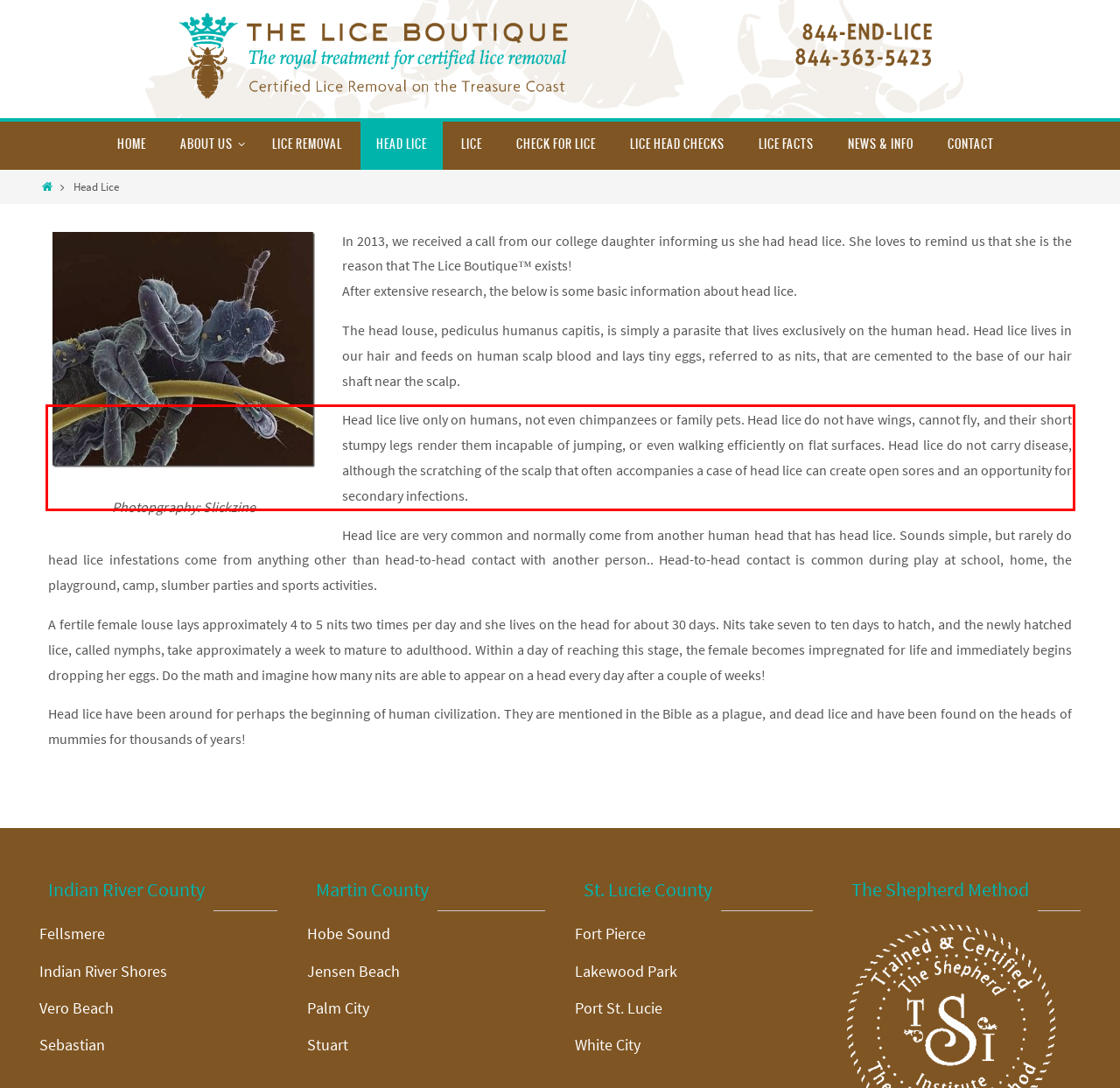You are provided with a screenshot of a webpage that includes a UI element enclosed in a red rectangle. Extract the text content inside this red rectangle.

Head lice live only on humans, not even chimpanzees or family pets. Head lice do not have wings, cannot fly, and their short stumpy legs render them incapable of jumping, or even walking efficiently on flat surfaces. Head lice do not carry disease, although the scratching of the scalp that often accompanies a case of head lice can create open sores and an opportunity for secondary infections.